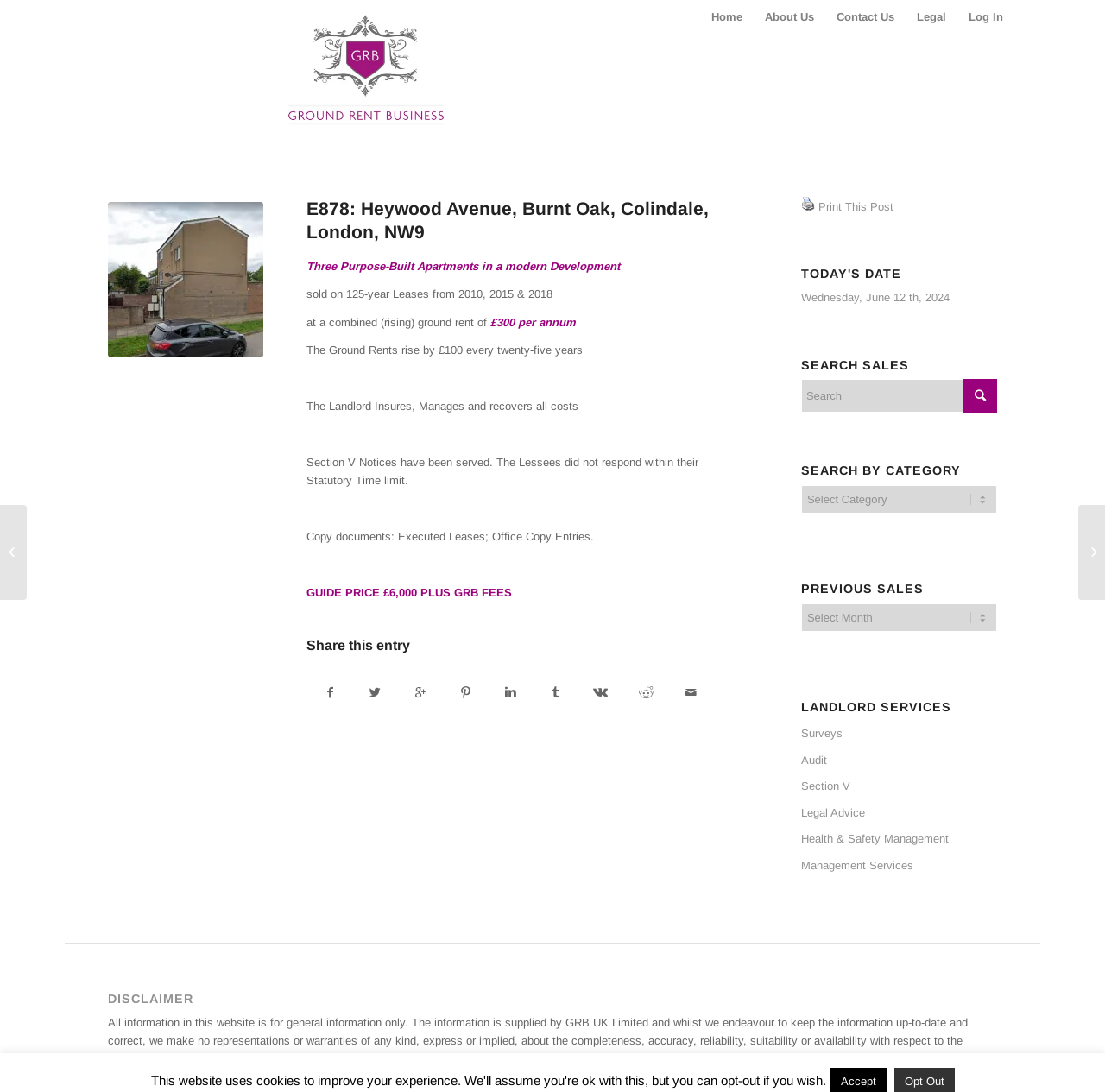Please find the bounding box coordinates of the element's region to be clicked to carry out this instruction: "Search for something".

[0.725, 0.347, 0.902, 0.378]